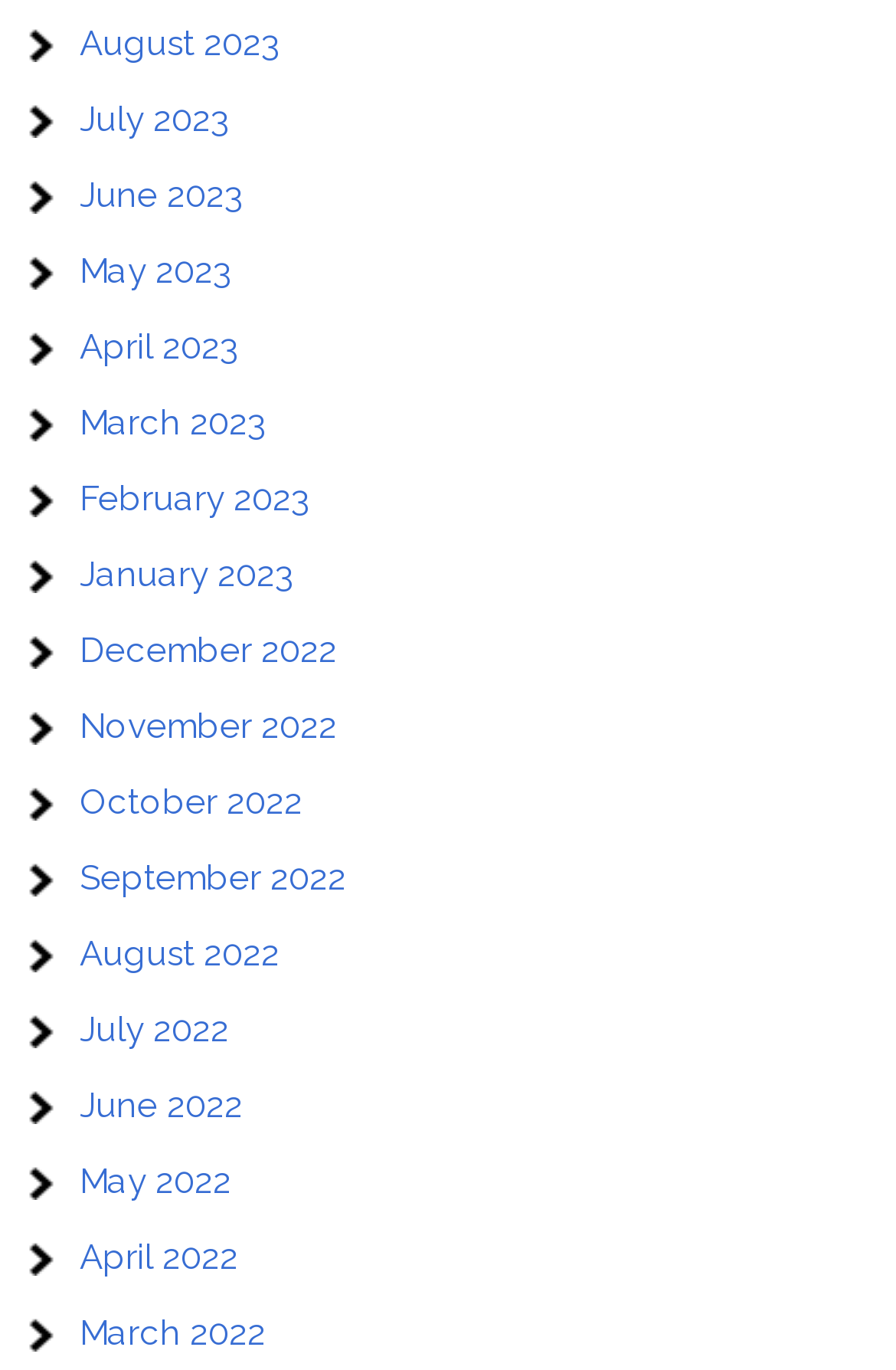Find the bounding box coordinates of the element to click in order to complete the given instruction: "View June 2023."

[0.089, 0.128, 0.271, 0.158]